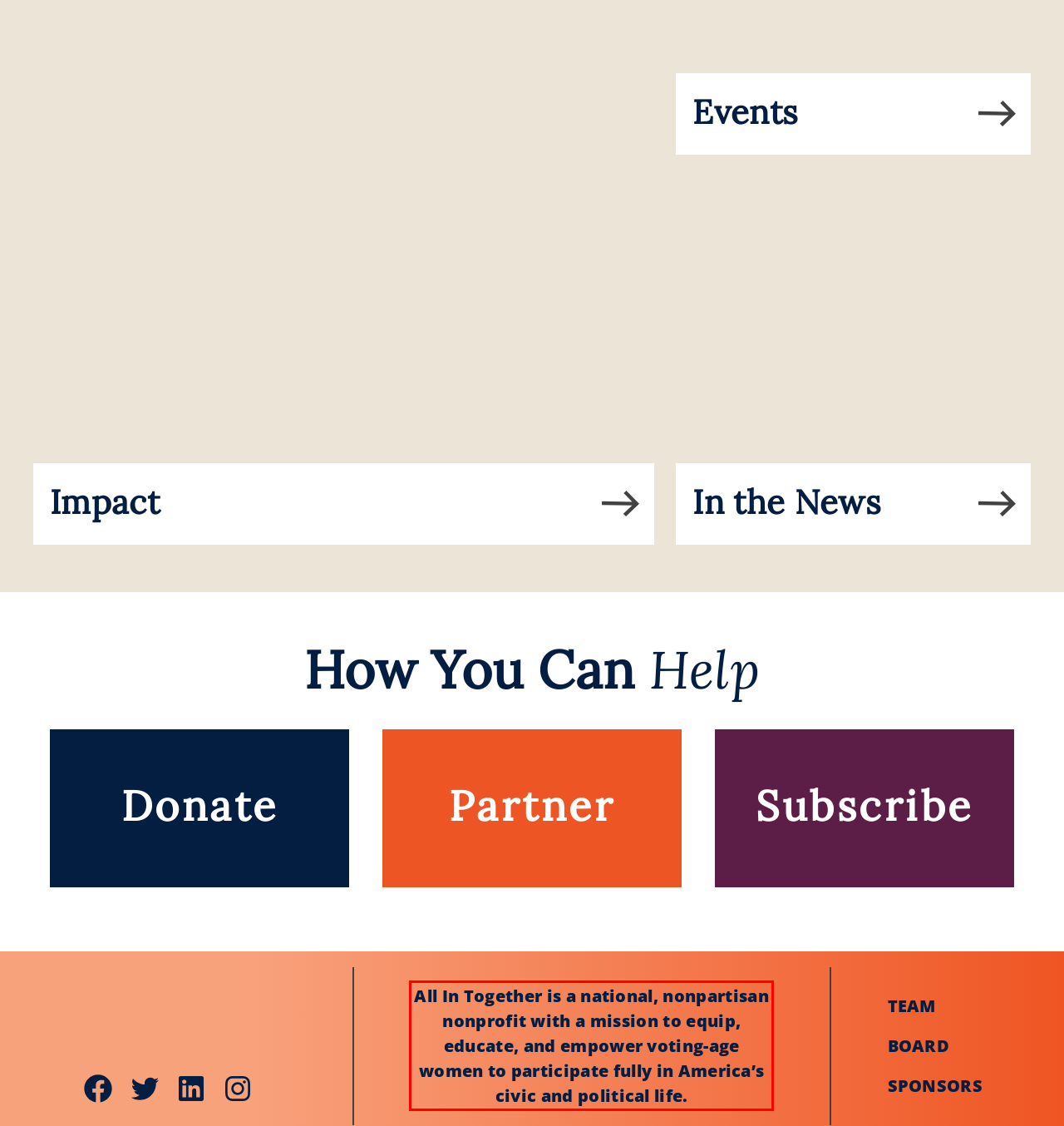Given a screenshot of a webpage with a red bounding box, please identify and retrieve the text inside the red rectangle.

All In Together is a national, nonpartisan nonprofit with a mission to equip, educate, and empower voting-age women to participate fully in America’s civic and political life.